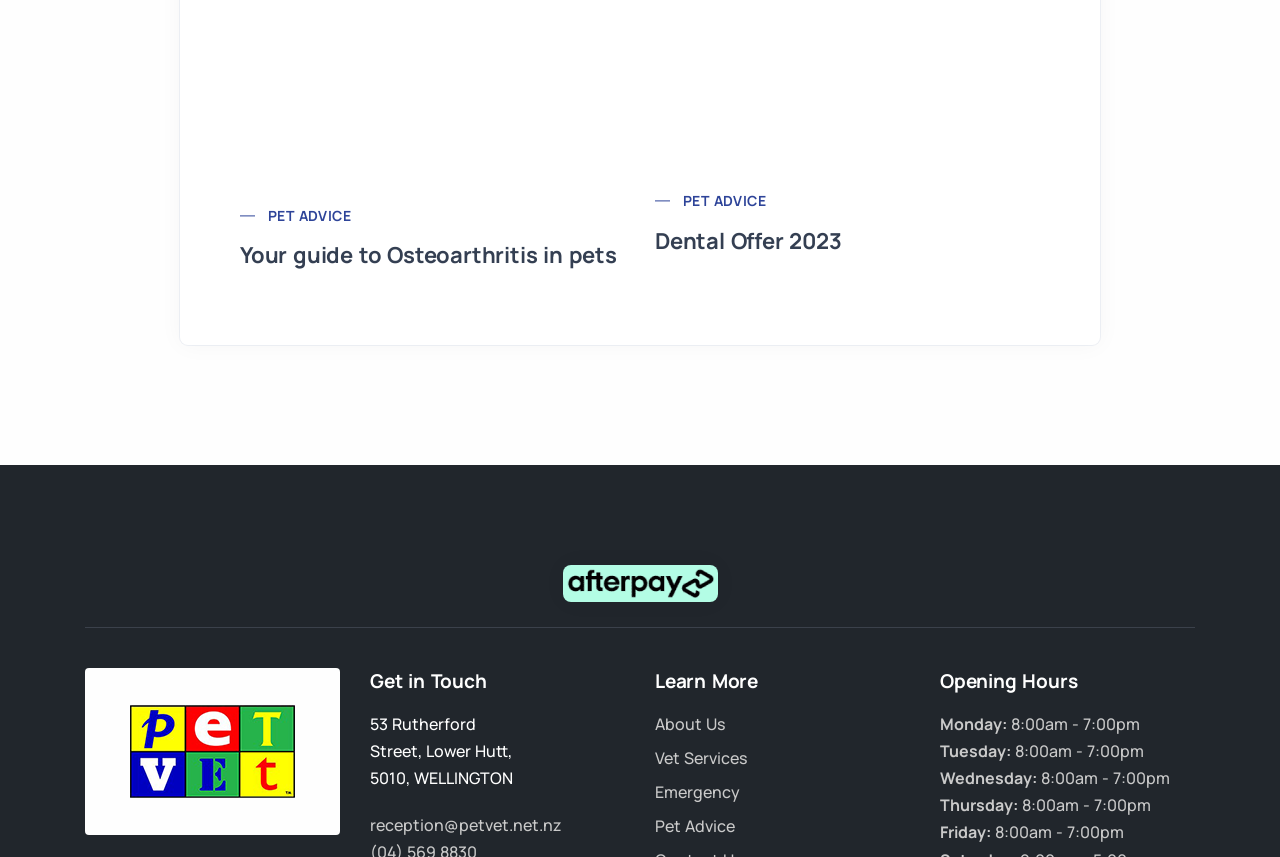What is the topic of the first heading?
Please answer the question with a detailed response using the information from the screenshot.

The first heading is 'Your guide to Osteoarthritis in pets', which suggests that the topic is related to osteoarthritis in pets.